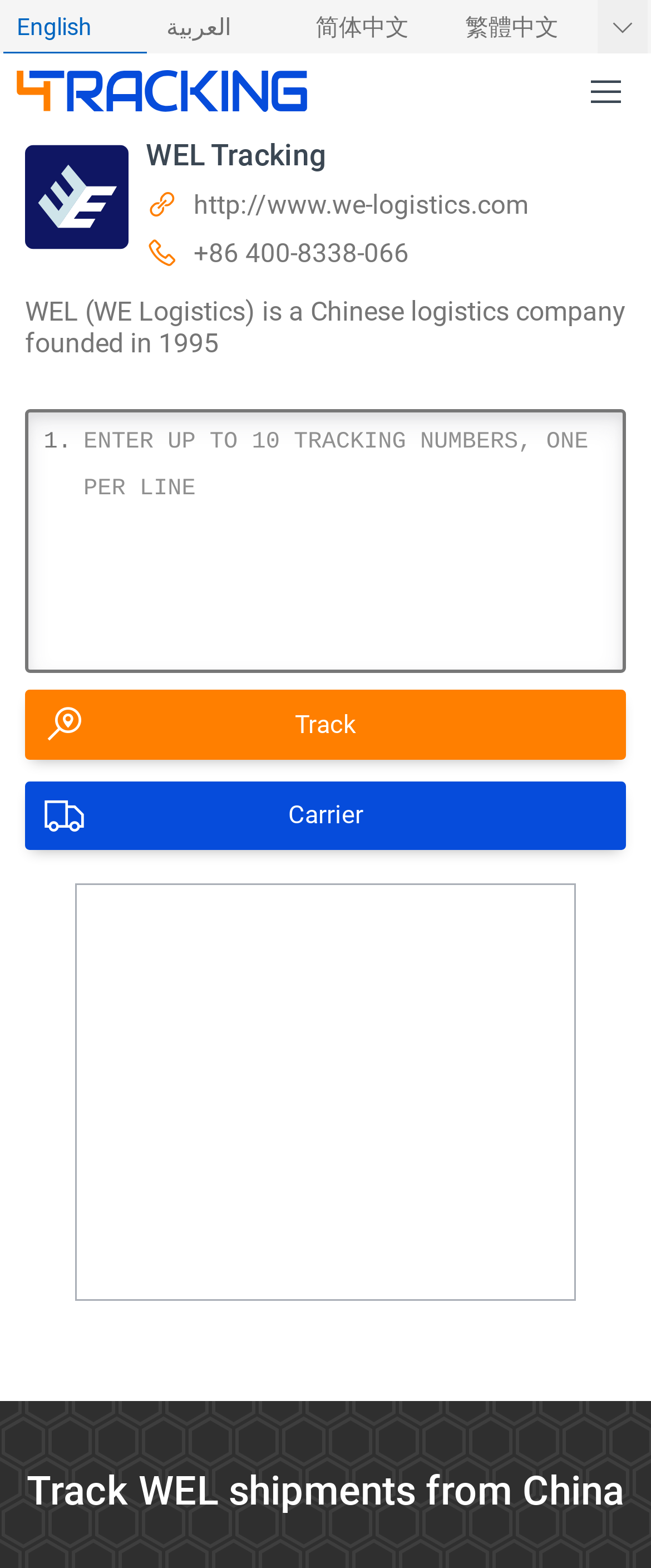Identify the bounding box coordinates of the specific part of the webpage to click to complete this instruction: "Select Français language".

[0.0, 0.068, 0.229, 0.102]